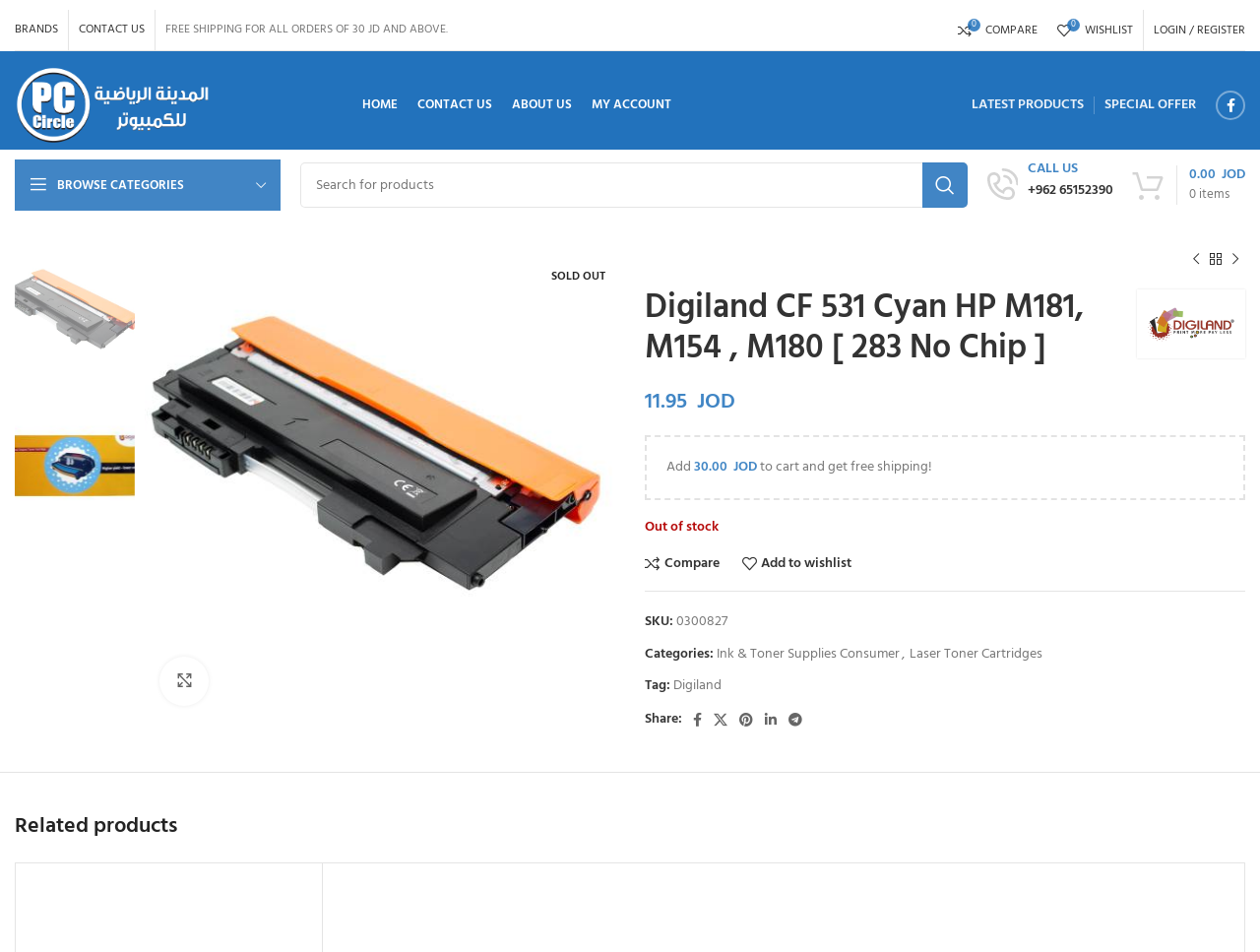Bounding box coordinates are given in the format (top-left x, top-left y, bottom-right x, bottom-right y). All values should be floating point numbers between 0 and 1. Provide the bounding box coordinate for the UI element described as: parent_node: Share: aria-label="Linkedin social link"

[0.602, 0.743, 0.621, 0.77]